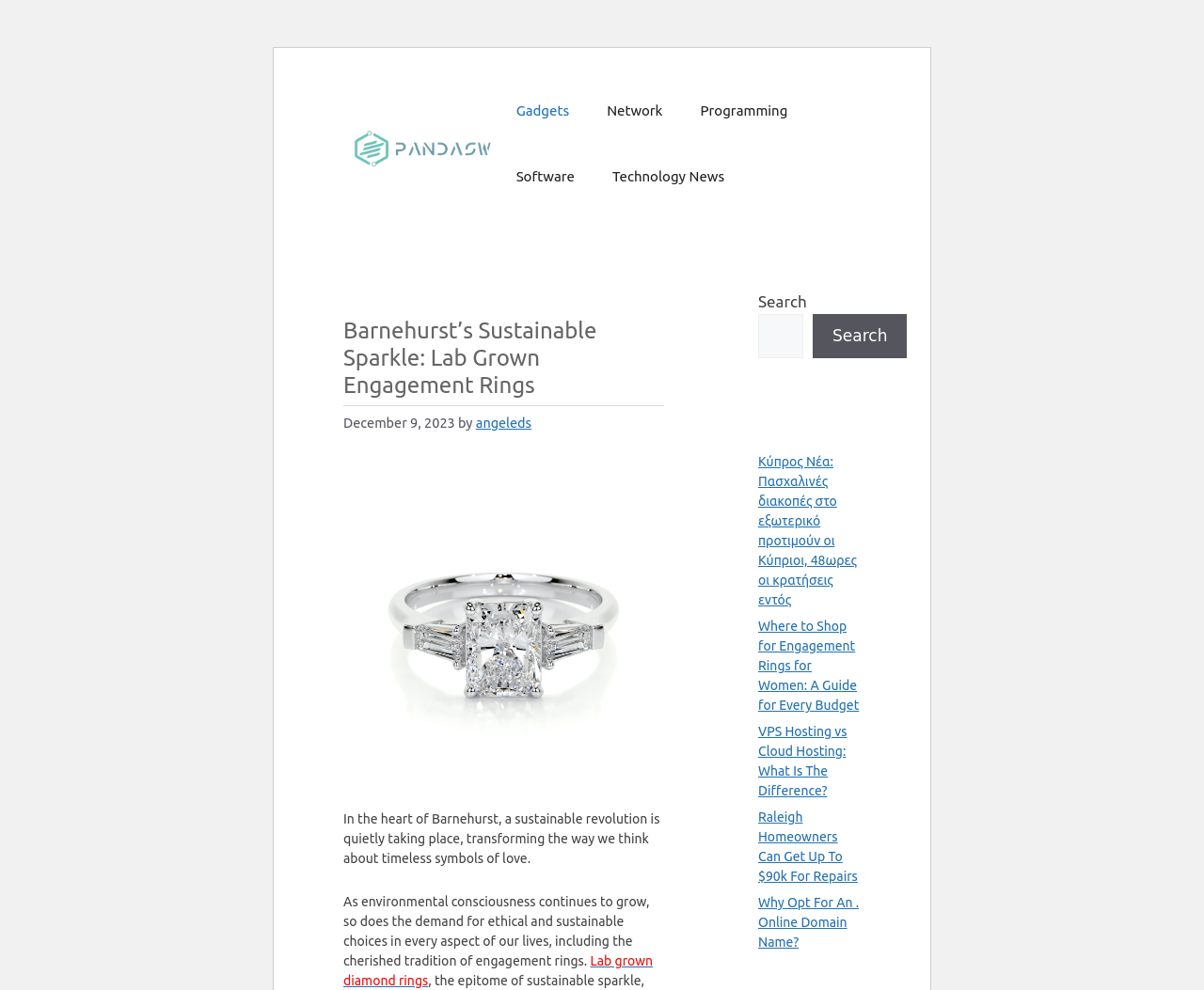Carefully examine the image and provide an in-depth answer to the question: What is the main topic of the webpage?

Based on the webpage content, I can see that the main topic is about lab grown engagement rings, which is mentioned in the heading 'Barnehurst’s Sustainable Sparkle: Lab Grown Engagement Rings' and also in the text 'In the heart of Barnehurst, a sustainable revolution is quietly taking place, transforming the way we think about timeless symbols of love.'